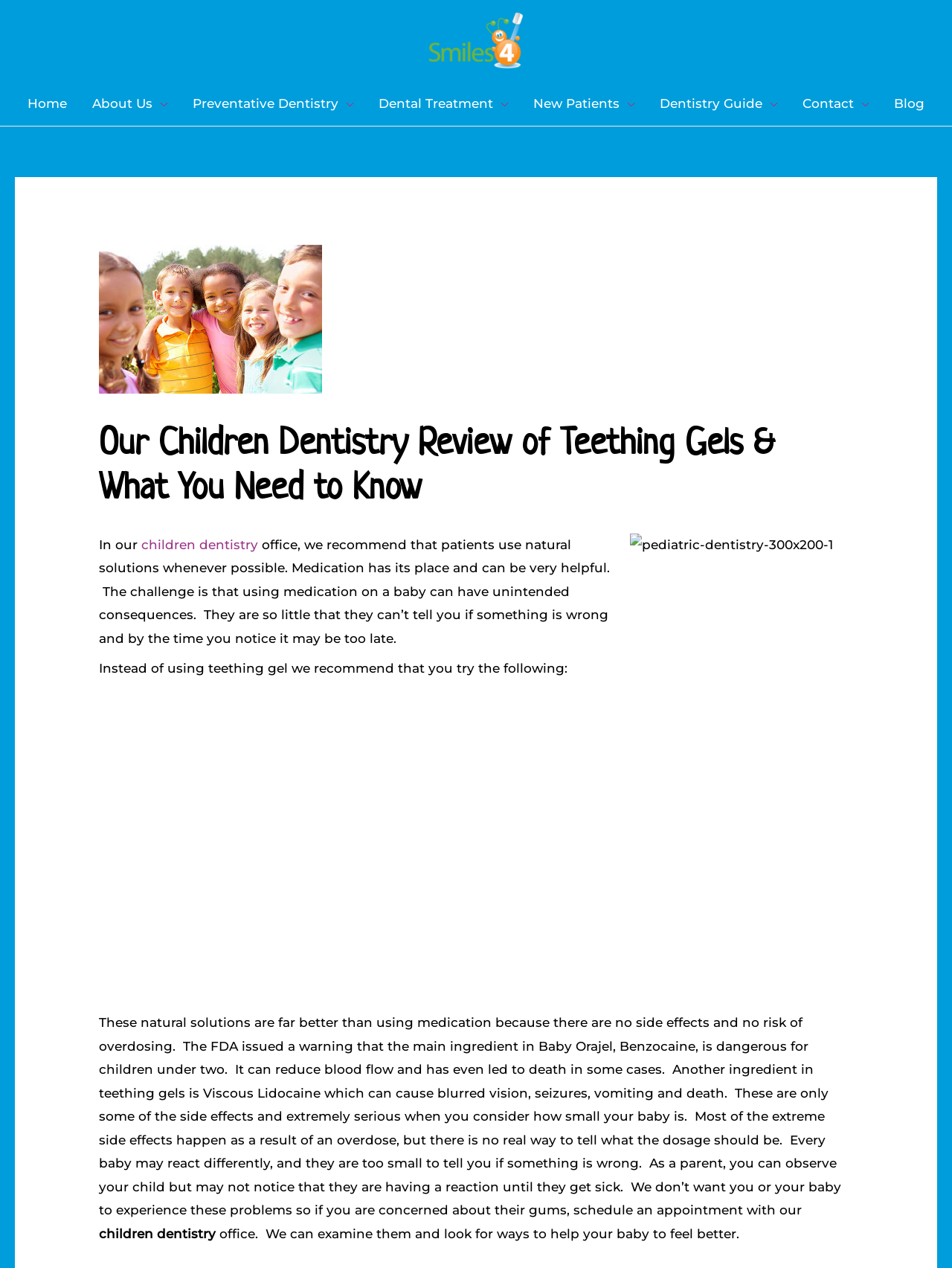Determine the bounding box coordinates of the clickable region to follow the instruction: "Click the 'About Us' link".

[0.084, 0.064, 0.189, 0.099]